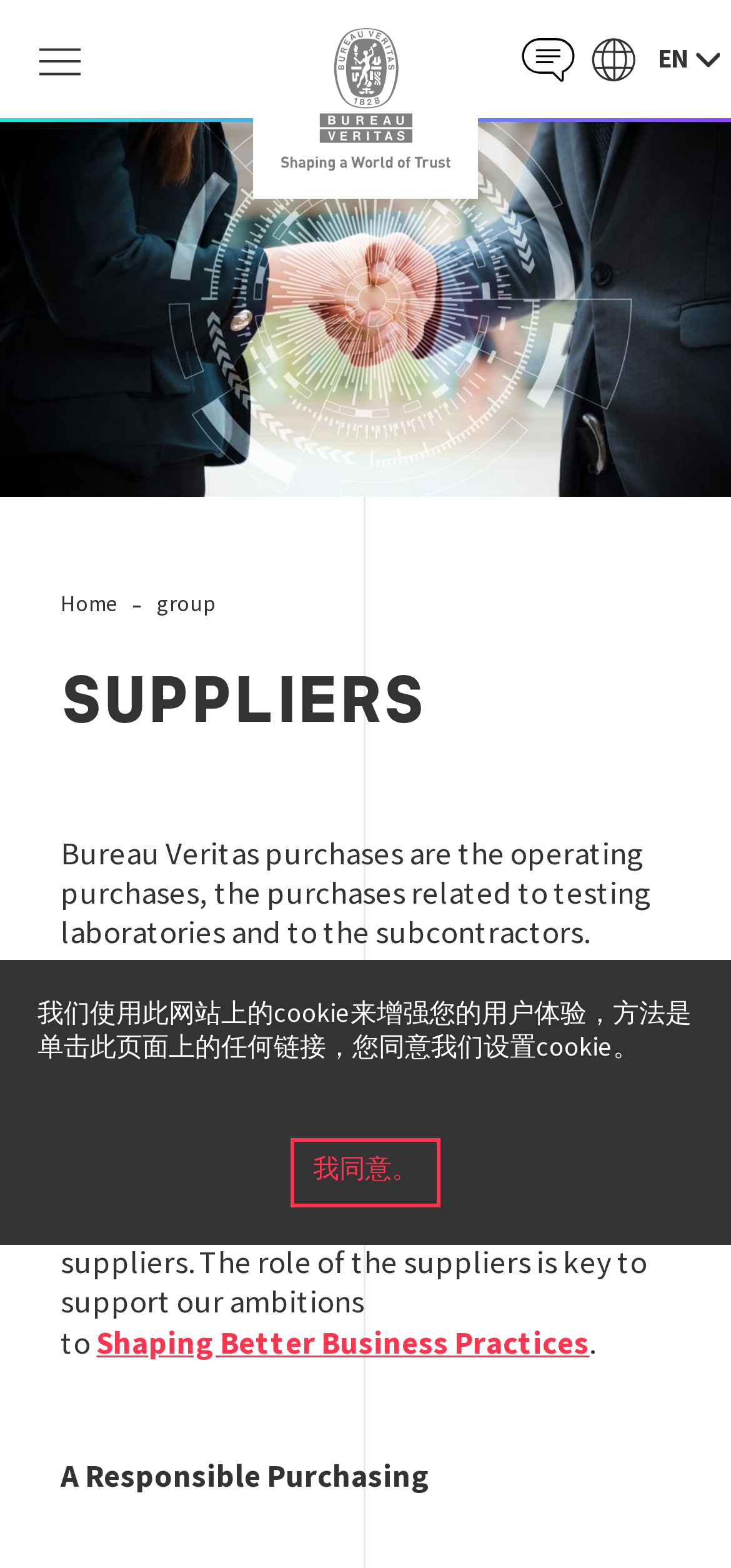Based on the element description, predict the bounding box coordinates (top-left x, top-left y, bottom-right x, bottom-right y) for the UI element in the screenshot: Home

[0.083, 0.375, 0.163, 0.393]